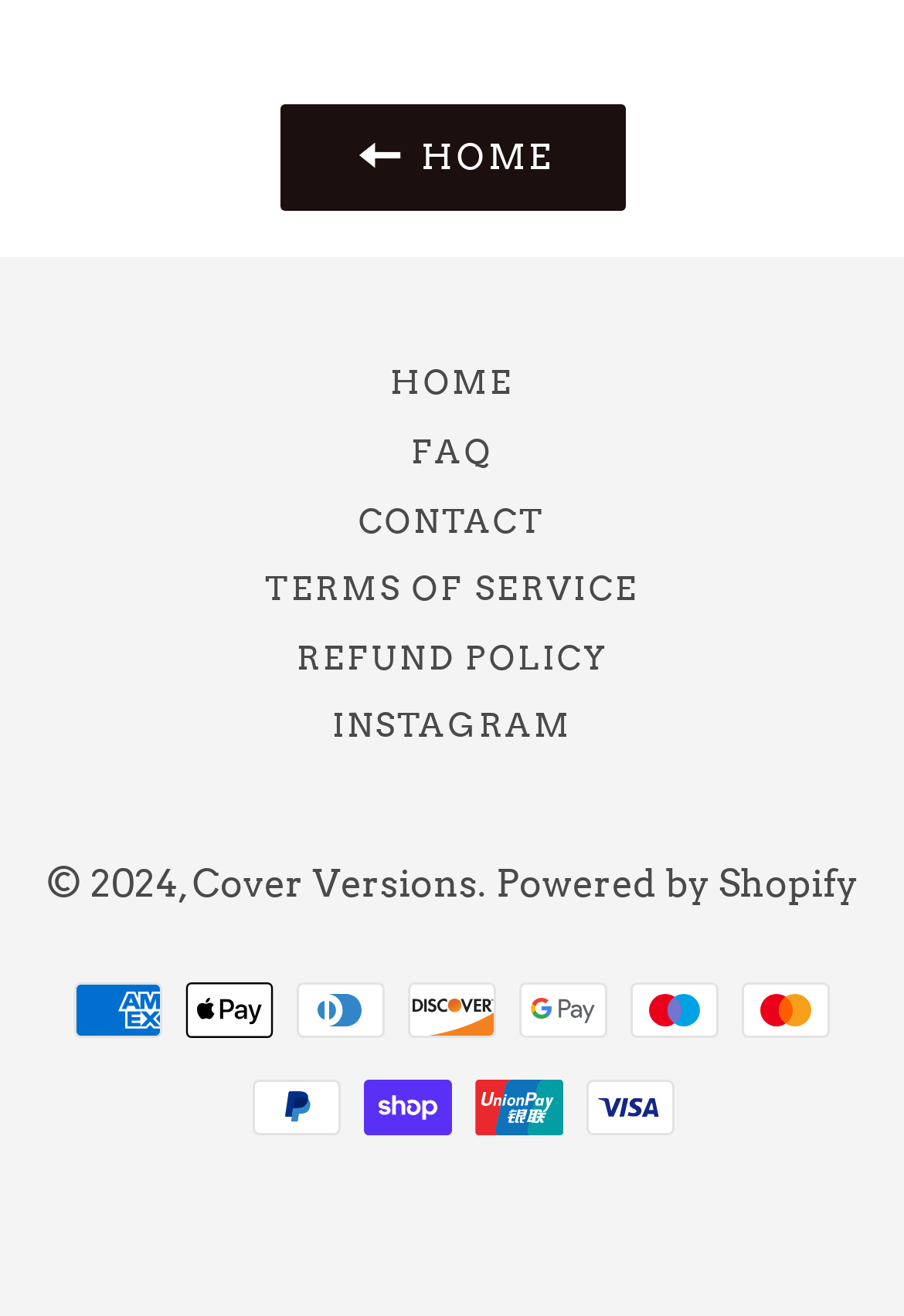Identify the bounding box coordinates of the region I need to click to complete this instruction: "go to home page".

[0.309, 0.08, 0.691, 0.161]